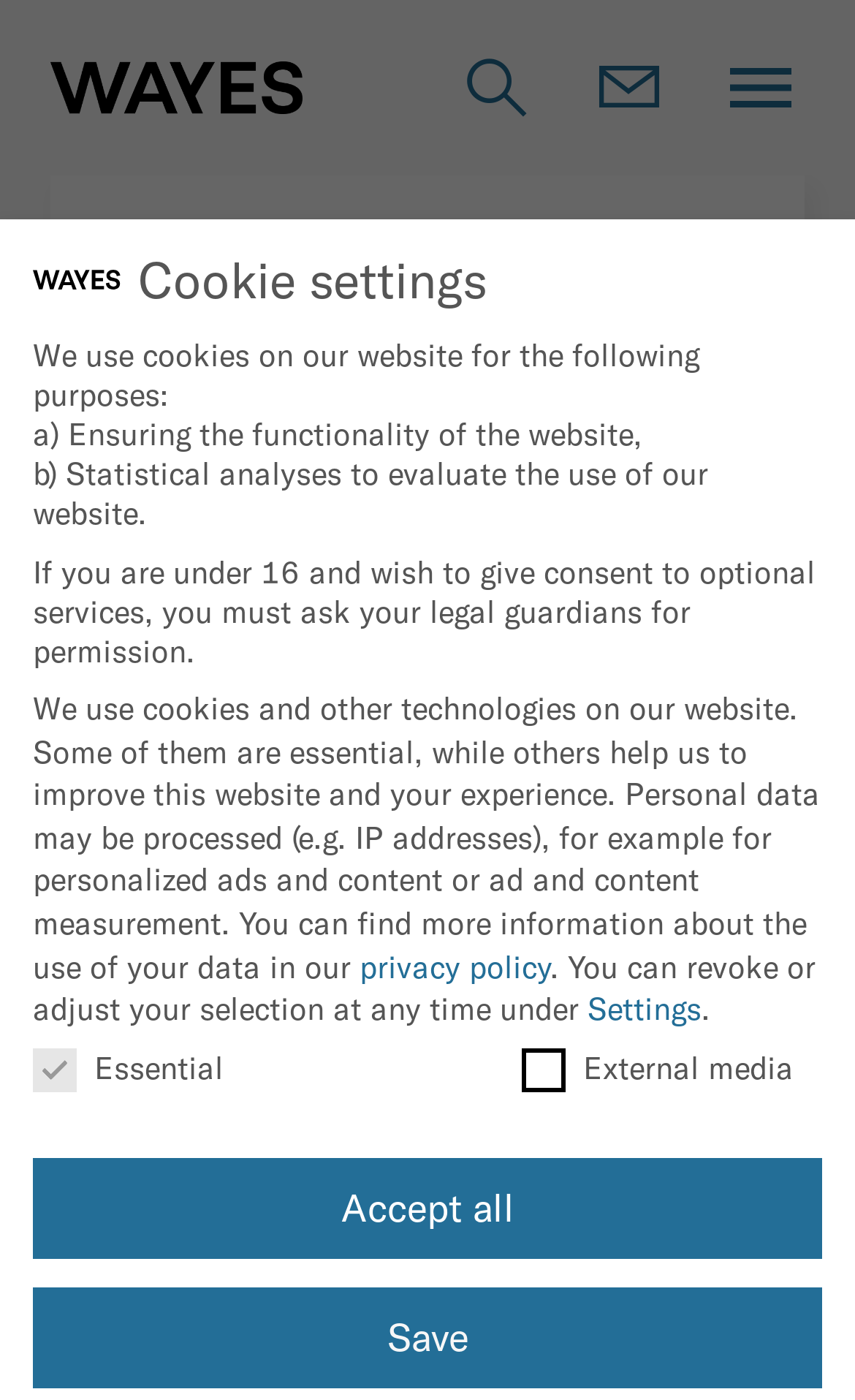Please identify the bounding box coordinates of the element on the webpage that should be clicked to follow this instruction: "Click the Save button". The bounding box coordinates should be given as four float numbers between 0 and 1, formatted as [left, top, right, bottom].

[0.038, 0.92, 0.962, 0.992]